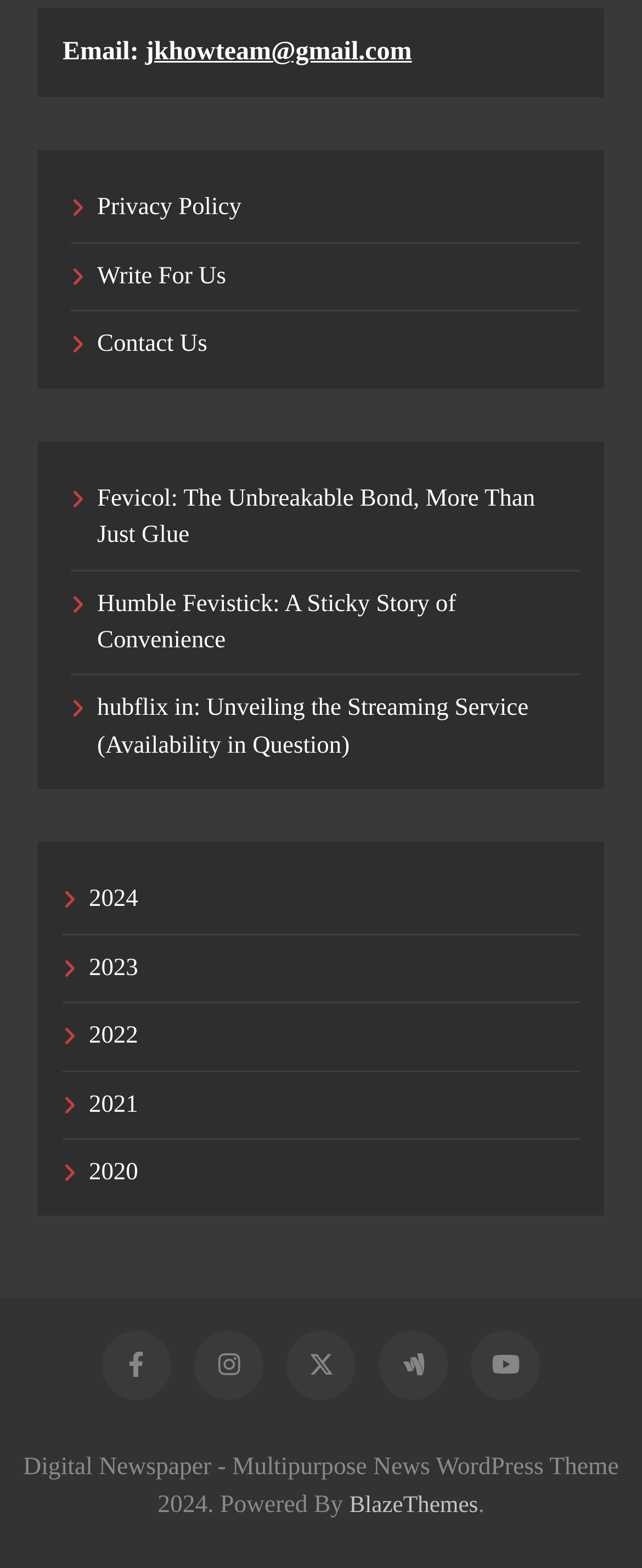Analyze the image and provide a detailed answer to the question: What is the theme provider mentioned at the bottom?

The theme provider is mentioned at the bottom of the webpage, in a link element, along with a statement about the Digital Newspaper theme and the year 2024.